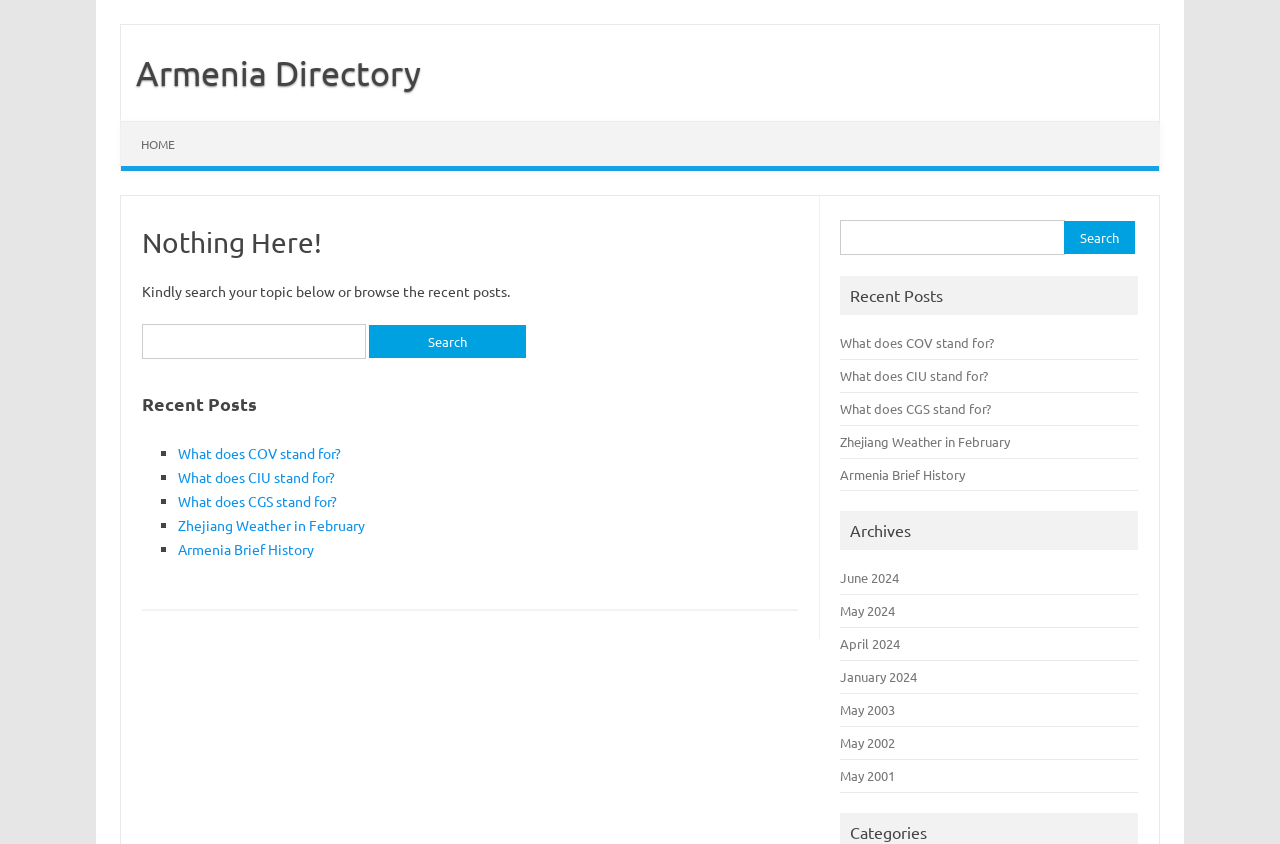Identify the bounding box coordinates for the UI element described as follows: Skip to content. Use the format (top-left x, top-left y, bottom-right x, bottom-right y) and ensure all values are floating point numbers between 0 and 1.

[0.095, 0.143, 0.17, 0.16]